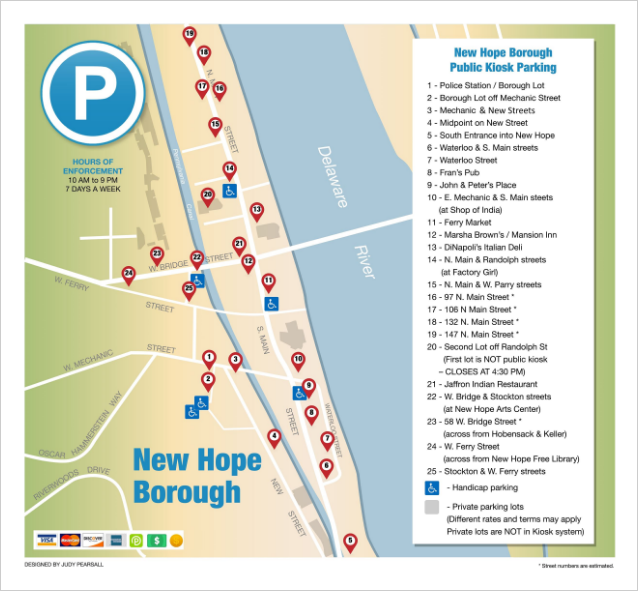Give a concise answer using one word or a phrase to the following question:
What does the 'P' icon represent on the map?

Parking zones